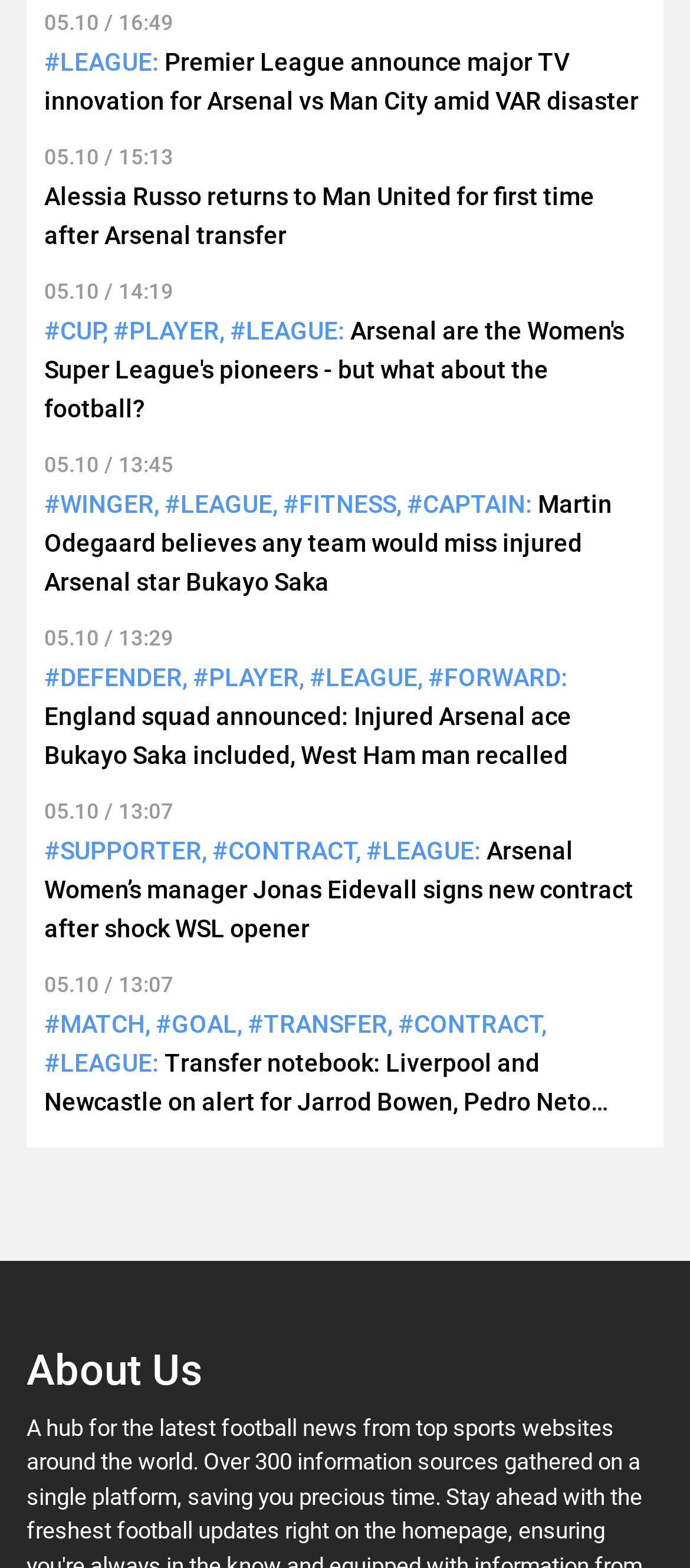Predict the bounding box of the UI element based on this description: "Player".

[0.279, 0.423, 0.441, 0.441]